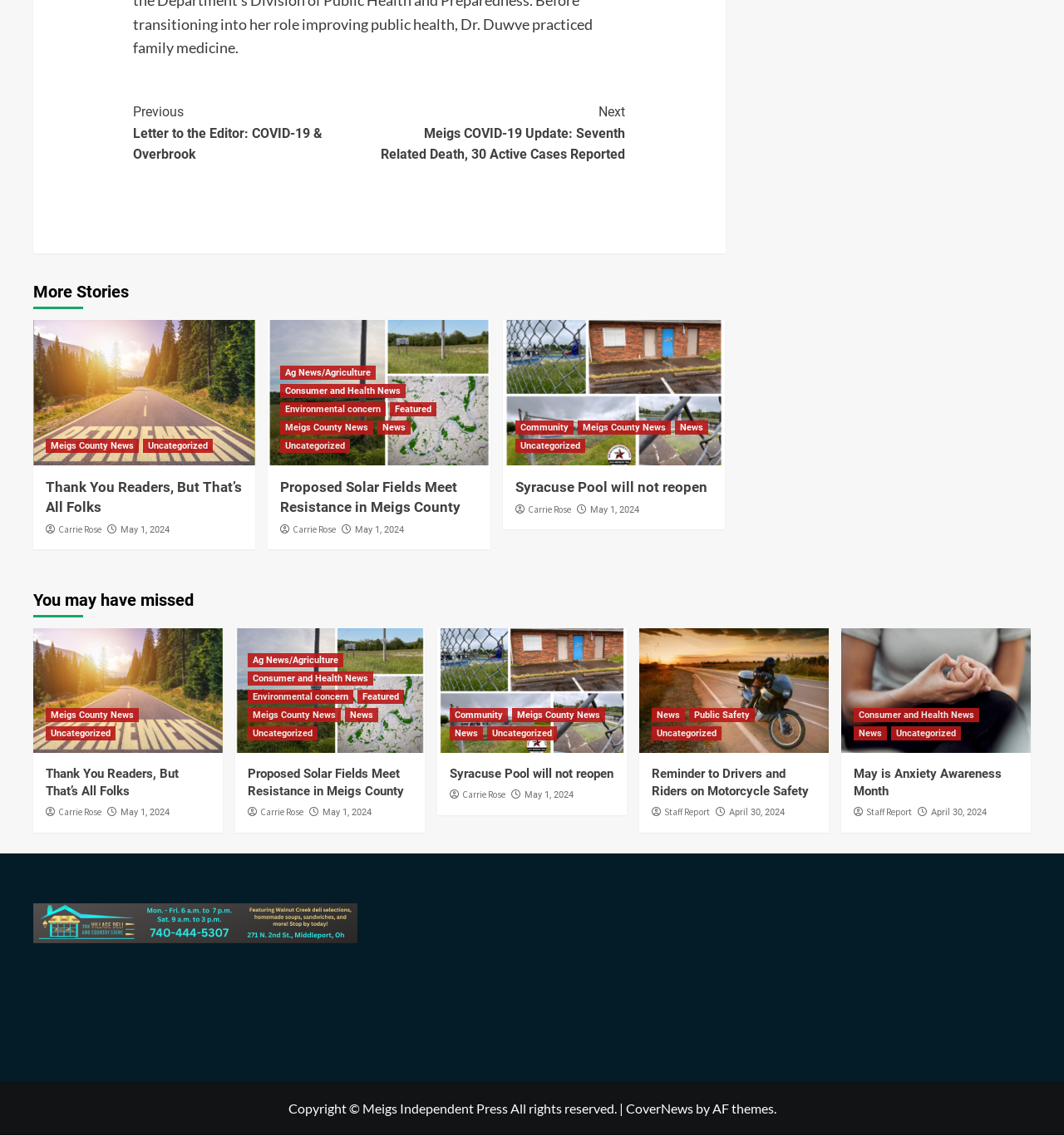Please give a succinct answer using a single word or phrase:
How many articles are listed under 'You may have missed'?

3